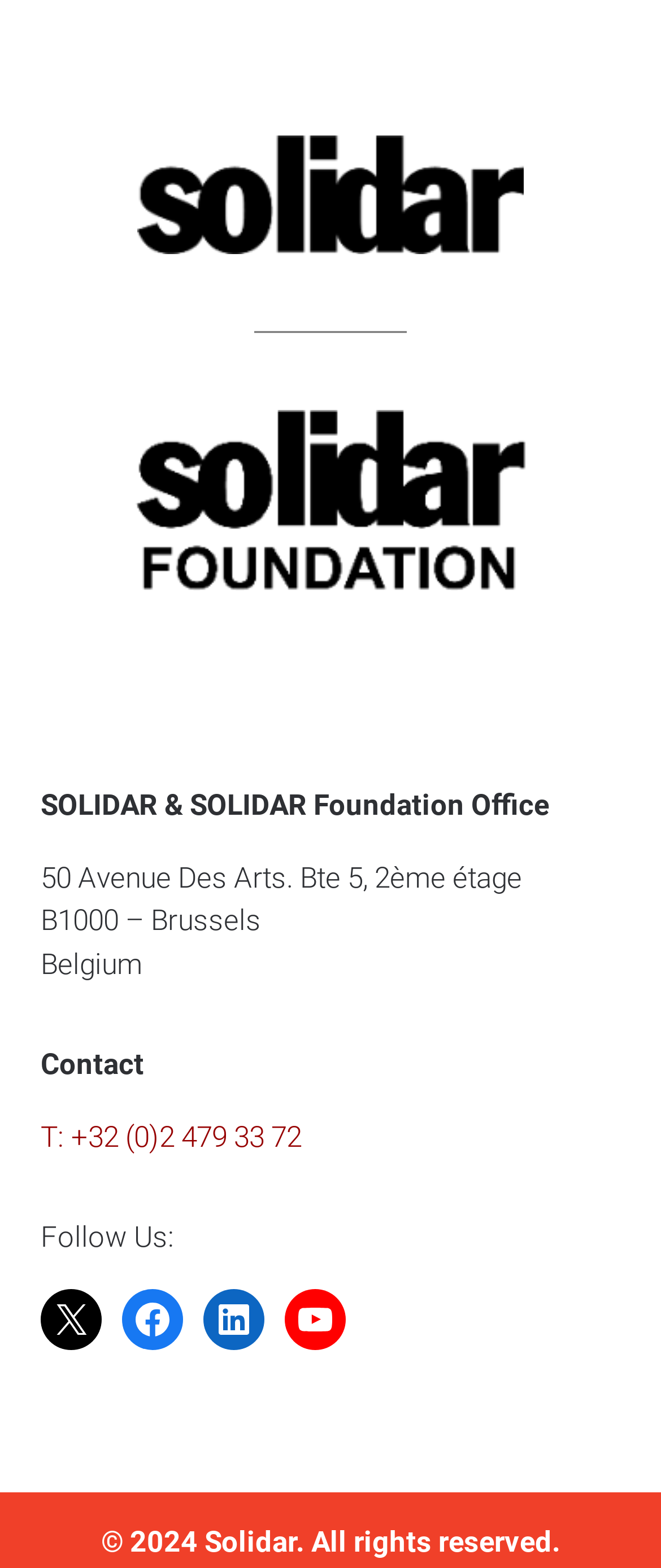What is the phone number to contact Solidar?
Based on the image, answer the question with a single word or brief phrase.

+32 (0)2 479 33 72